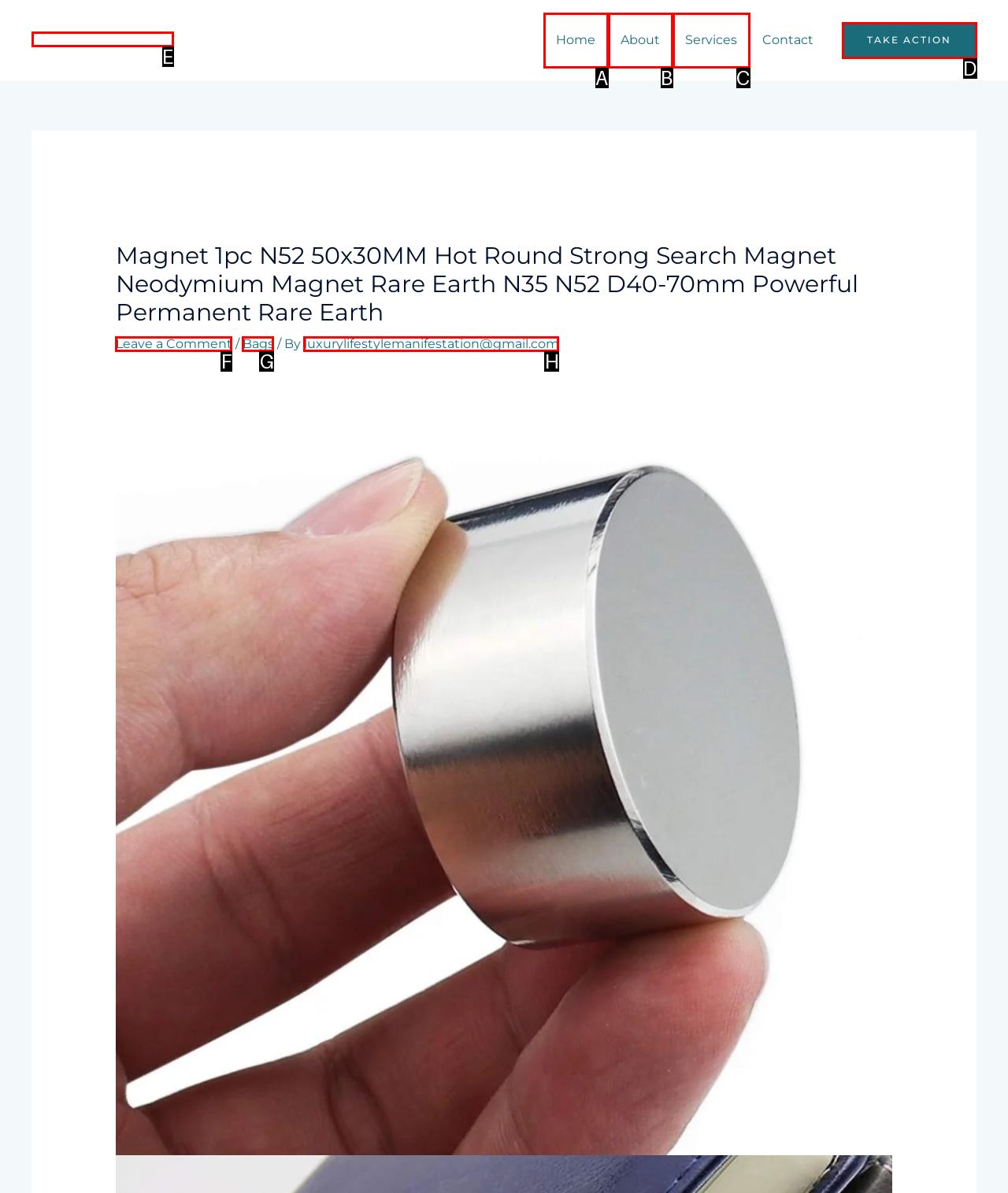Match the description: Take Action to the correct HTML element. Provide the letter of your choice from the given options.

D